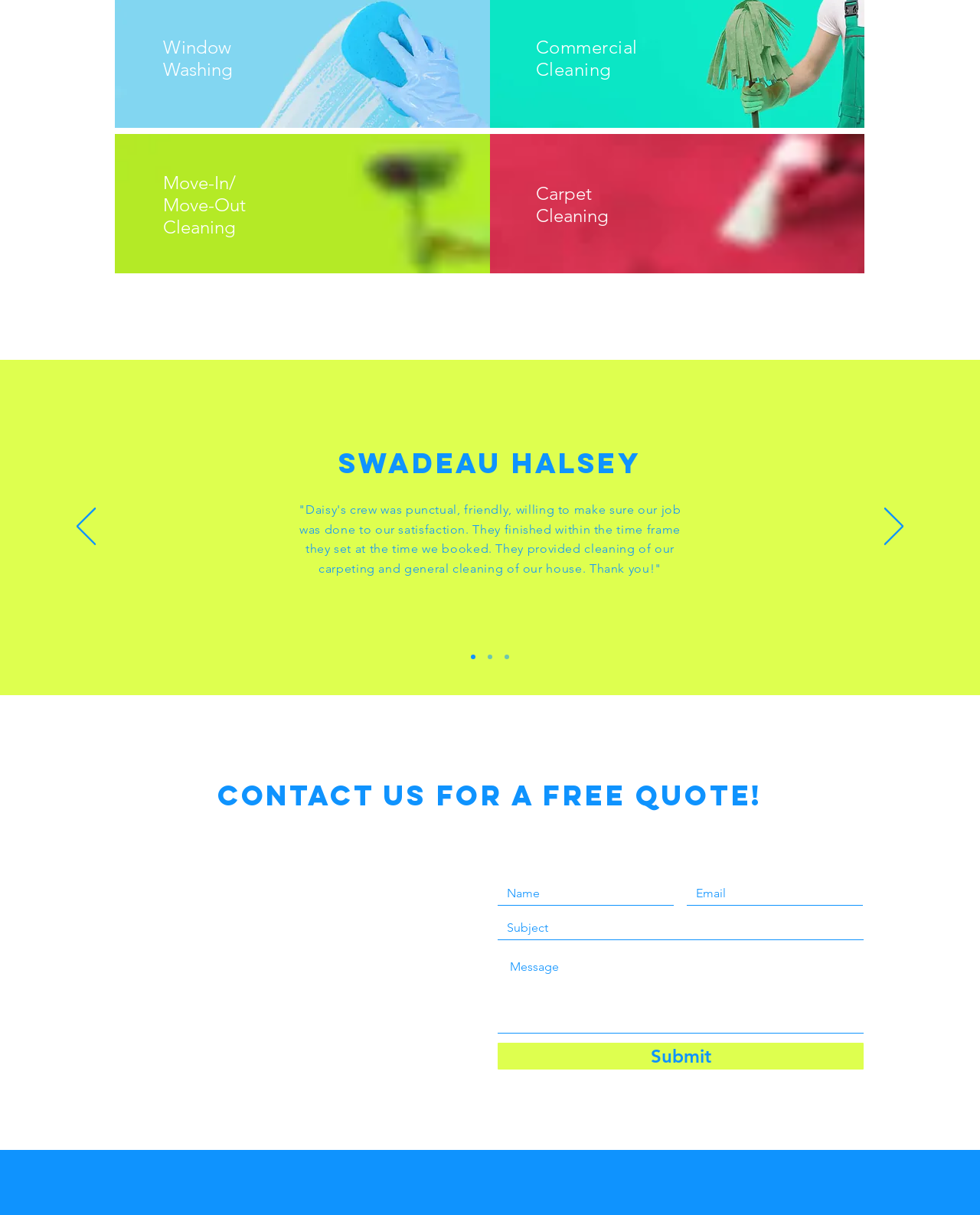Select the bounding box coordinates of the element I need to click to carry out the following instruction: "Go to the overview page".

None